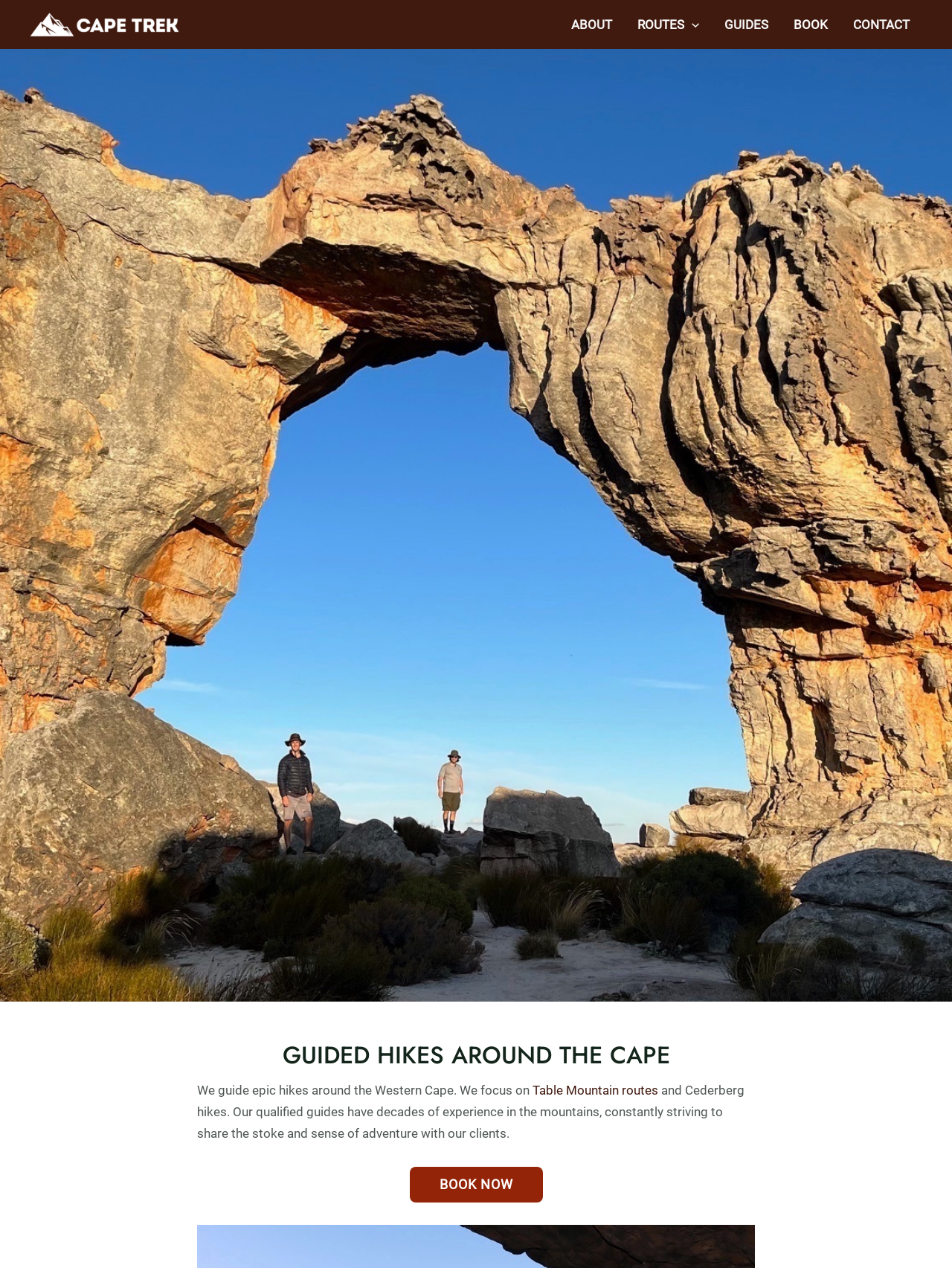Use a single word or phrase to answer the question:
What is the purpose of the 'BOOK NOW' button?

To book a hike